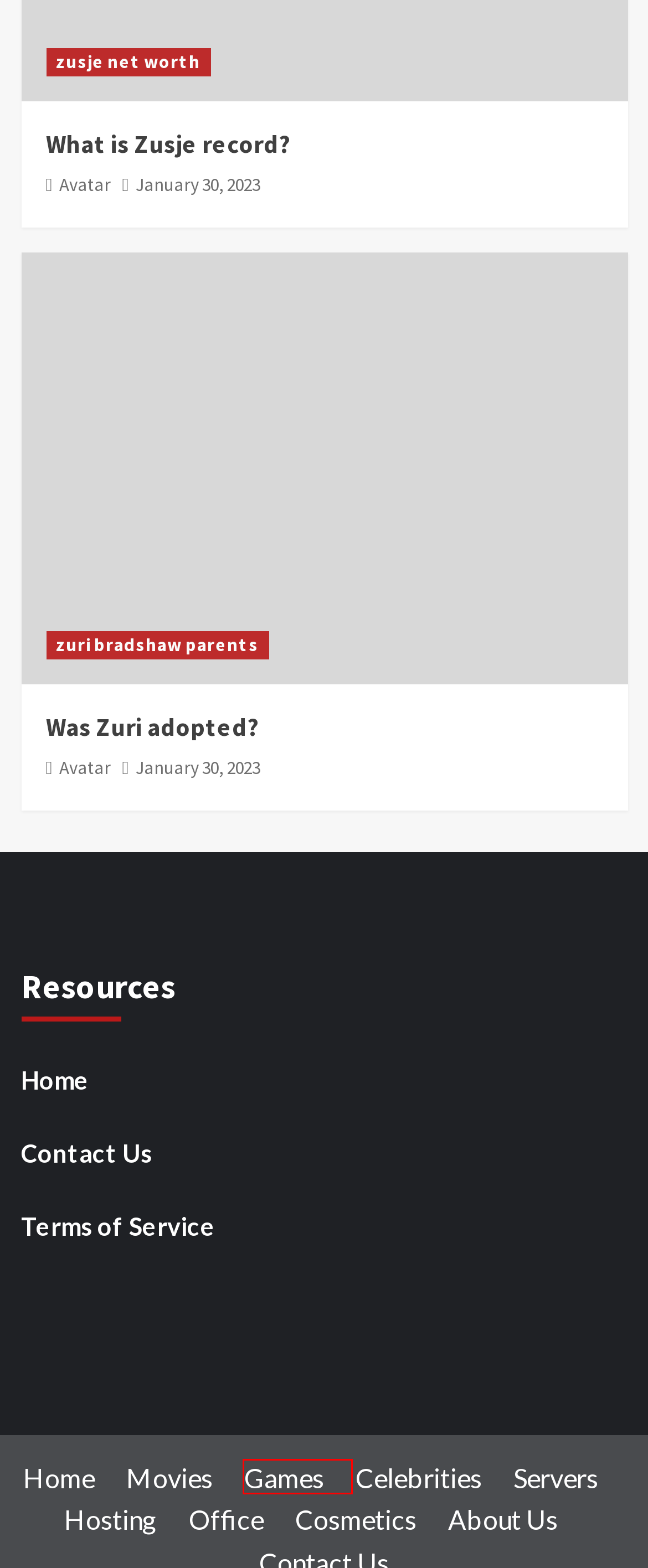Review the screenshot of a webpage that includes a red bounding box. Choose the most suitable webpage description that matches the new webpage after clicking the element within the red bounding box. Here are the candidates:
A. Contact Us - News News News!
B. Terms of Service - News News News!
C. What is Zusje record? - News News News!
D. MS Office Archives - News News News!
E. Movies Archives - News News News!
F. Cosmetics Archives - News News News!
G. Games Archives - News News News!
H. Hosting Archives - News News News!

G